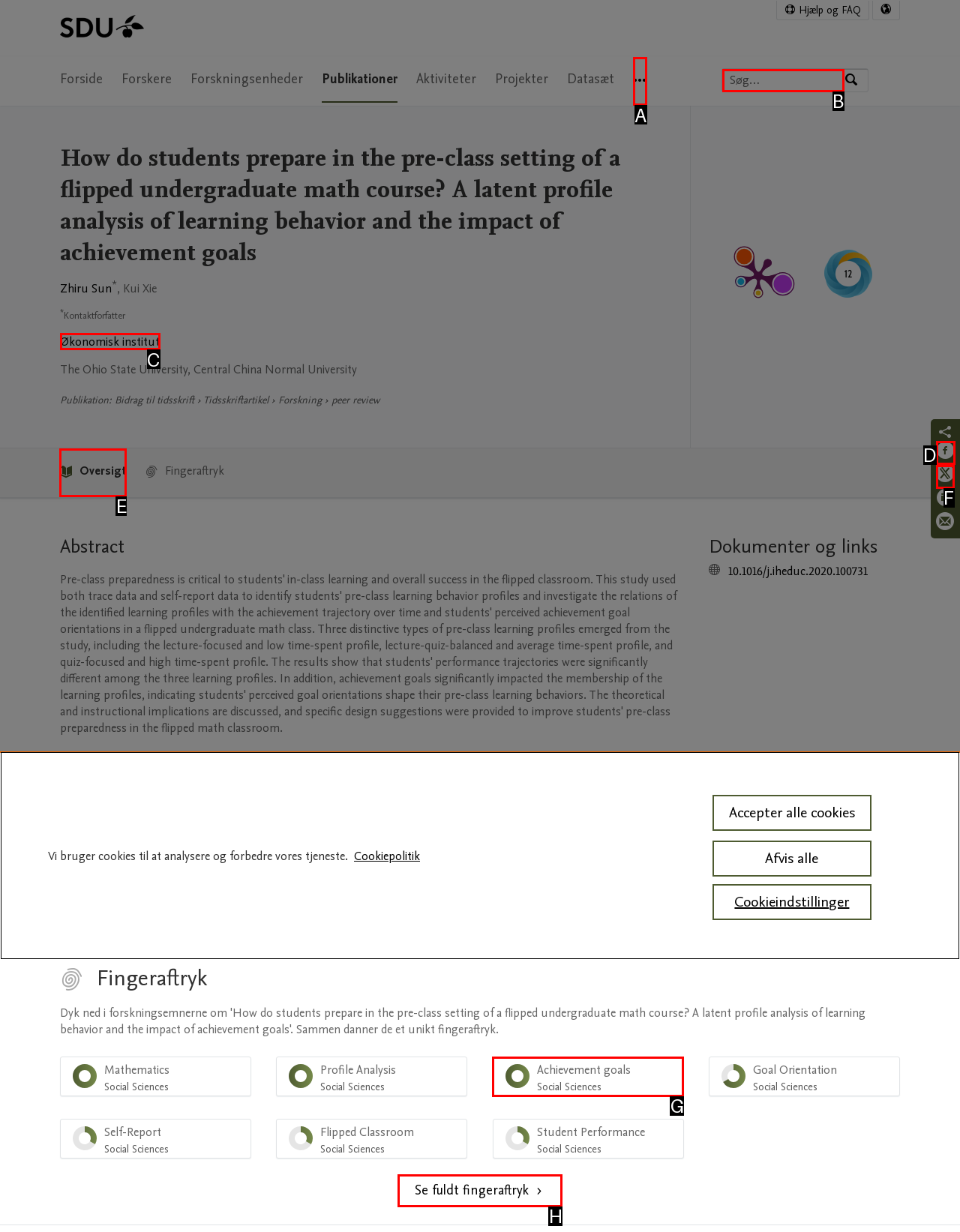Find the appropriate UI element to complete the task: Go to the publication overview. Indicate your choice by providing the letter of the element.

E